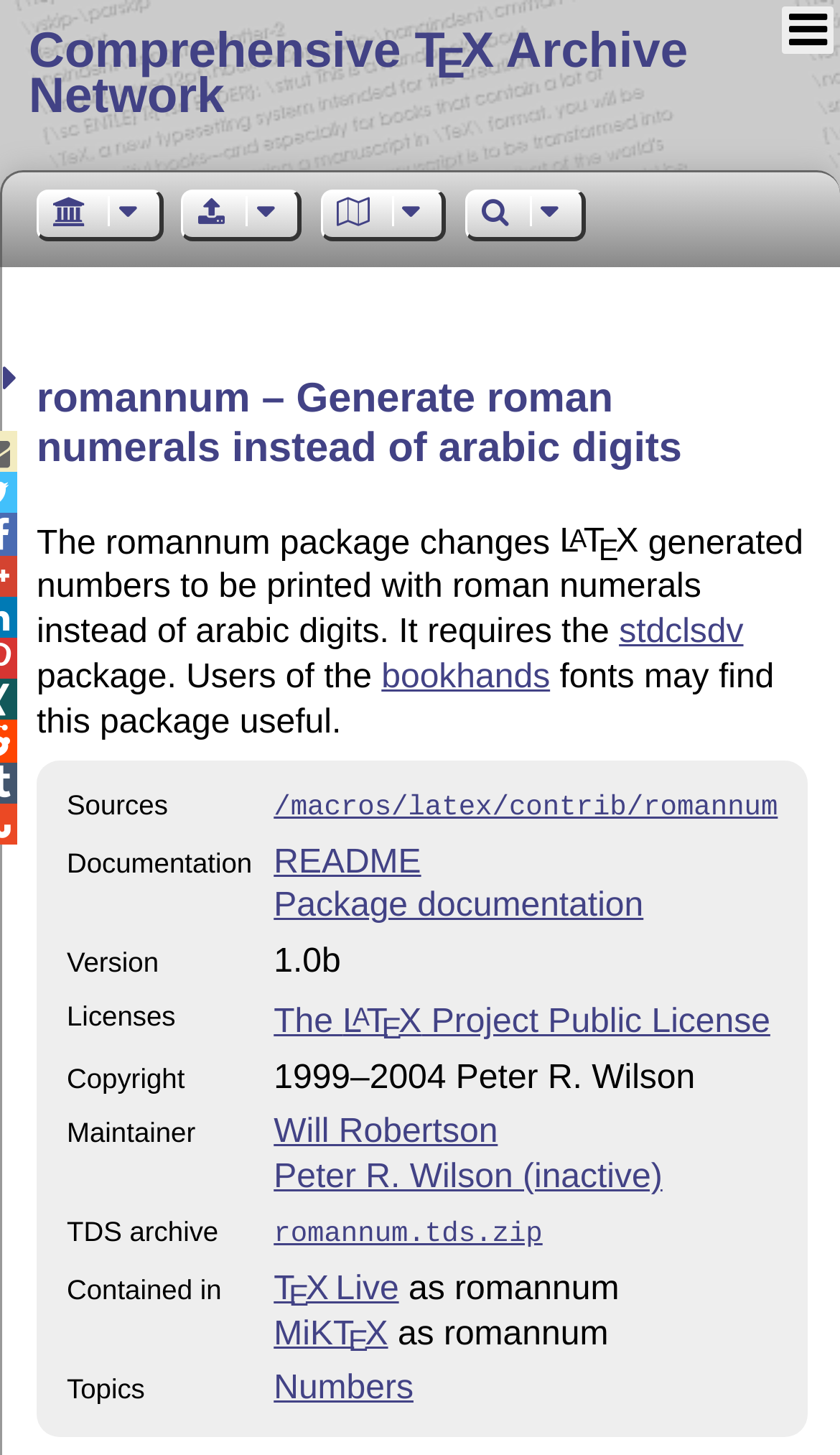Please identify the bounding box coordinates of the clickable region that I should interact with to perform the following instruction: "Check the version of the romannum package". The coordinates should be expressed as four float numbers between 0 and 1, i.e., [left, top, right, bottom].

[0.316, 0.645, 0.936, 0.68]